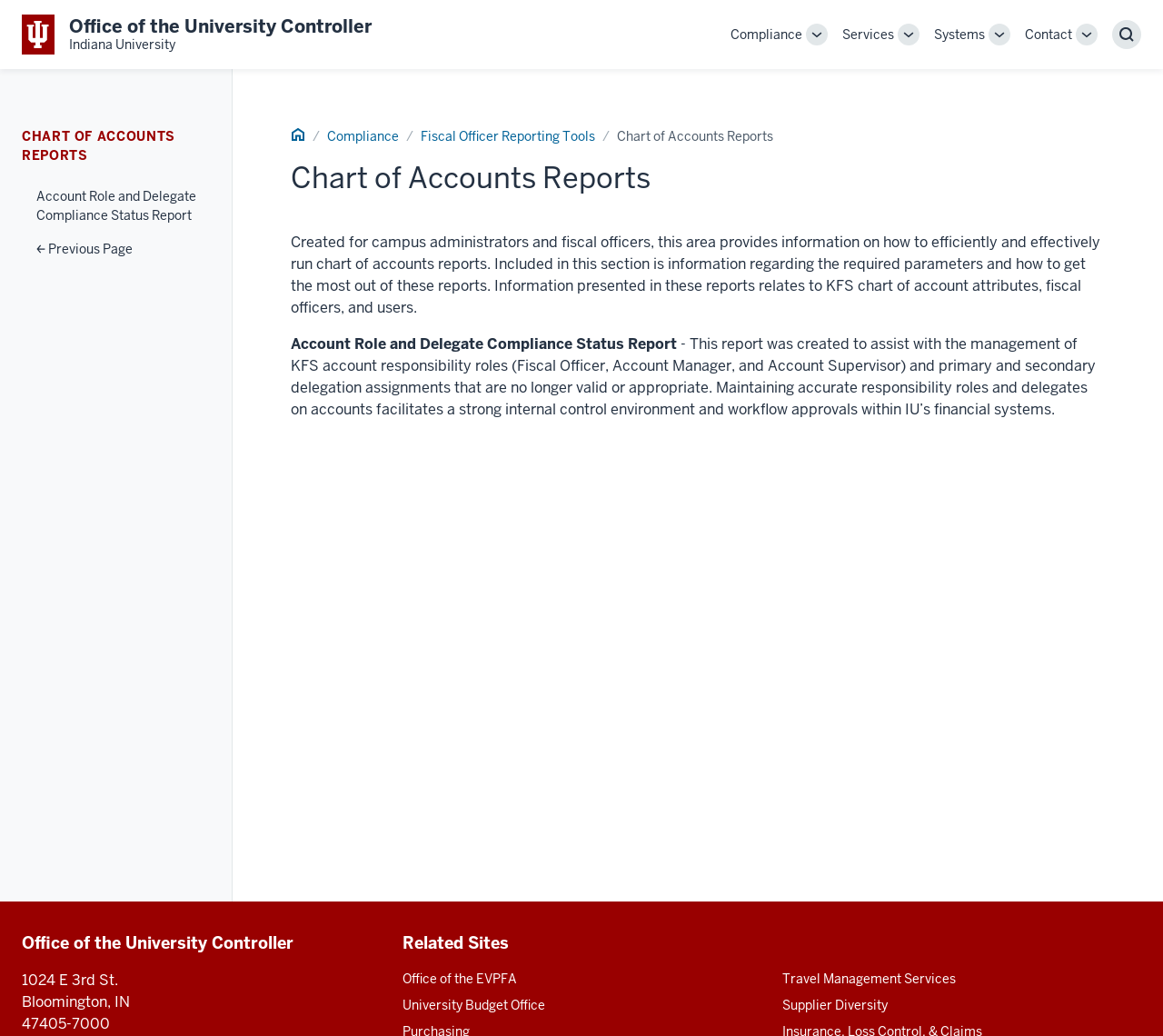Based on the element description Fiscal Officer Reporting Tools, identify the bounding box coordinates for the UI element. The coordinates should be in the format (top-left x, top-left y, bottom-right x, bottom-right y) and within the 0 to 1 range.

[0.362, 0.124, 0.512, 0.139]